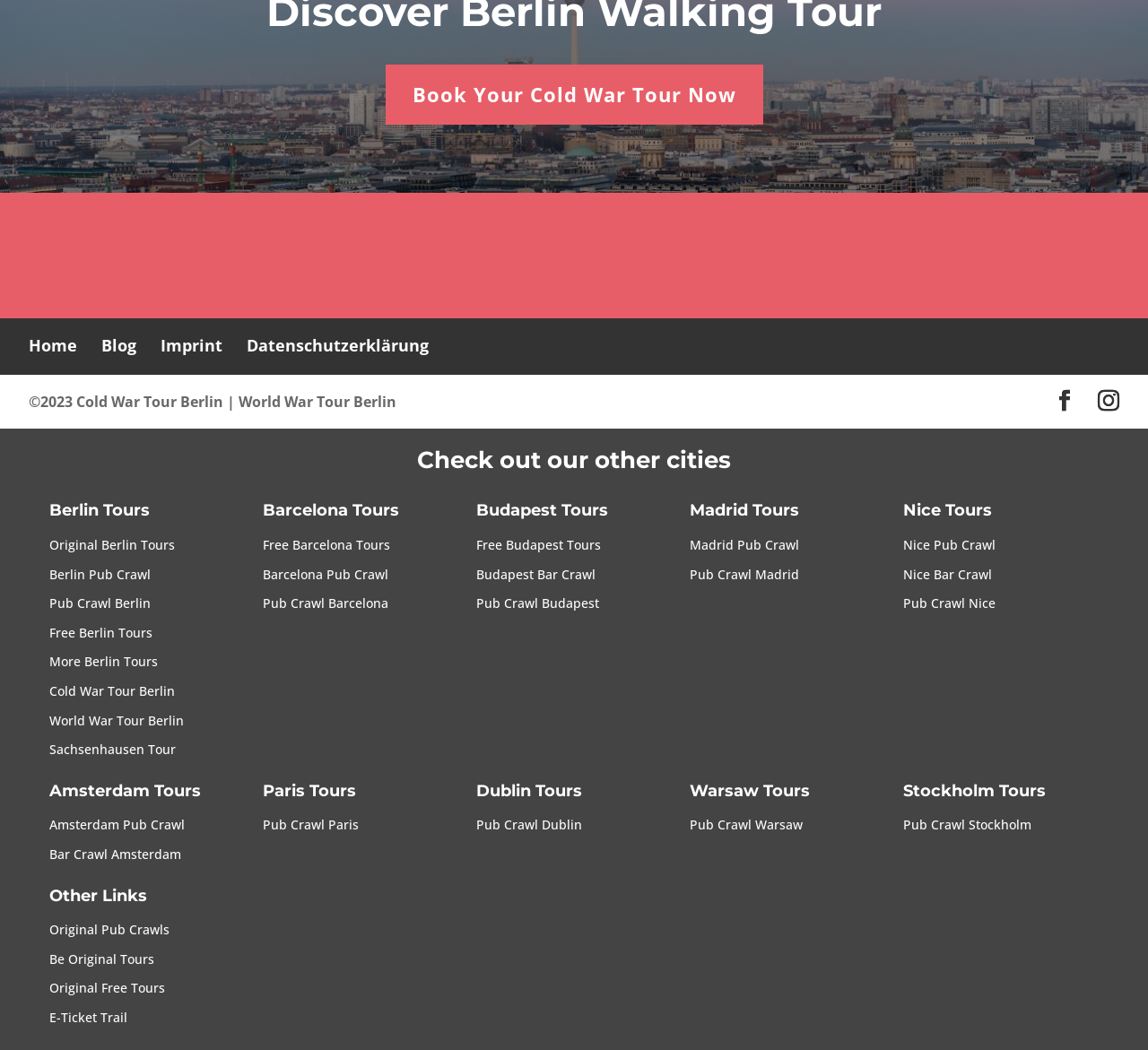Identify the bounding box coordinates of the section to be clicked to complete the task described by the following instruction: "Check out Berlin tours". The coordinates should be four float numbers between 0 and 1, formatted as [left, top, right, bottom].

[0.043, 0.478, 0.213, 0.505]